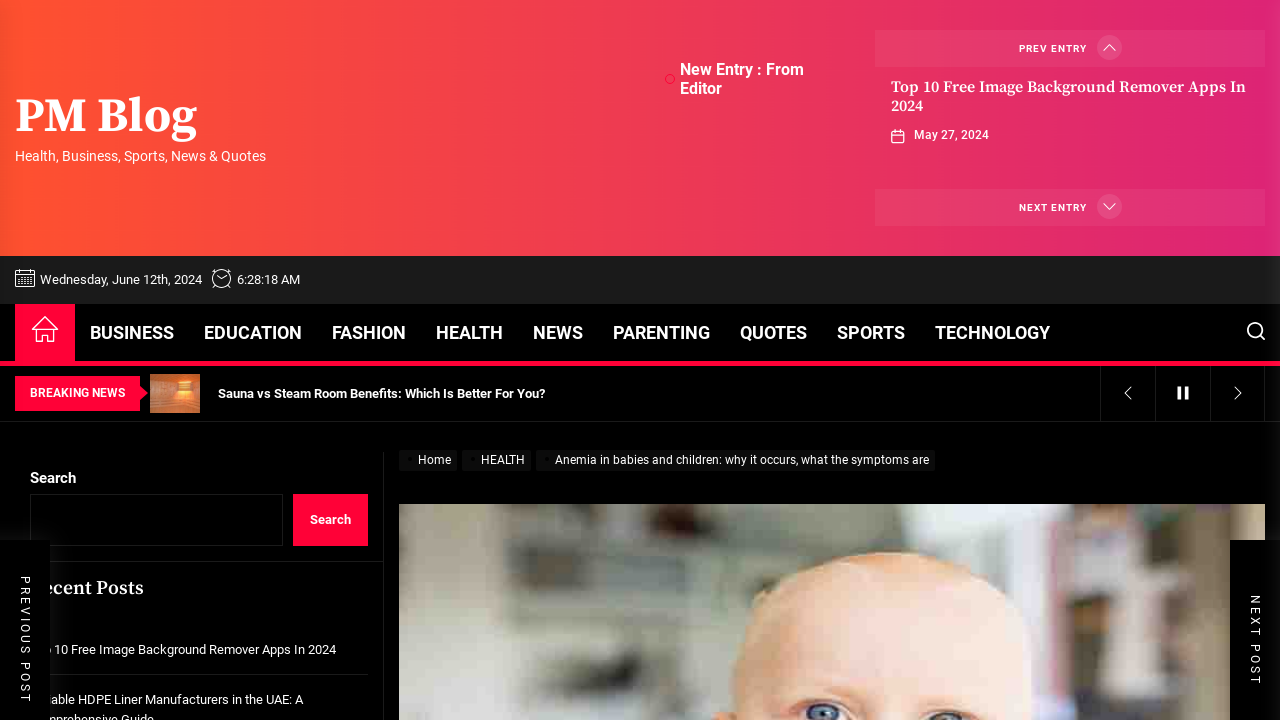Identify the bounding box coordinates for the element that needs to be clicked to fulfill this instruction: "Click on the 'HEALTH' category". Provide the coordinates in the format of four float numbers between 0 and 1: [left, top, right, bottom].

[0.329, 0.422, 0.405, 0.501]